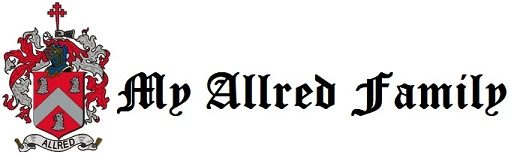Give an in-depth summary of the scene depicted in the image.

The image features the logo of "The Allred Family," prominently displaying a family crest accompanied by the phrase "My Allred Family" in an elegant, stylized font. The crest is adorned with traditional heraldic elements, including a shield, decorative flourishes, and a cross, symbolizing the family's heritage and lineage. This logo serves as a visual representation of the family's identity, creating a sense of pride and connection among members, as well as inviting others to explore their genealogical research and familial ties.